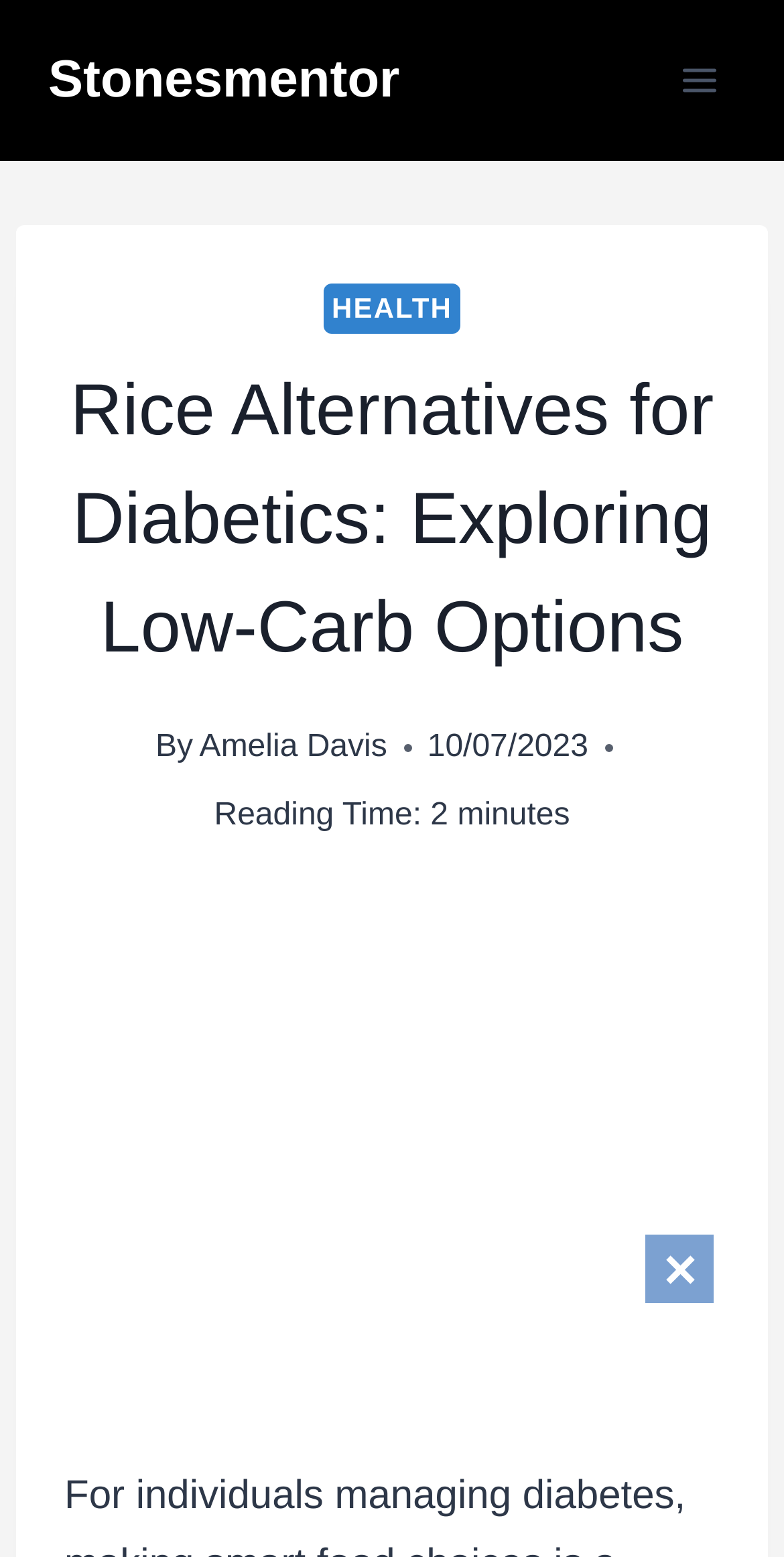Reply to the question below using a single word or brief phrase:
What is the date of the article?

10/07/2023